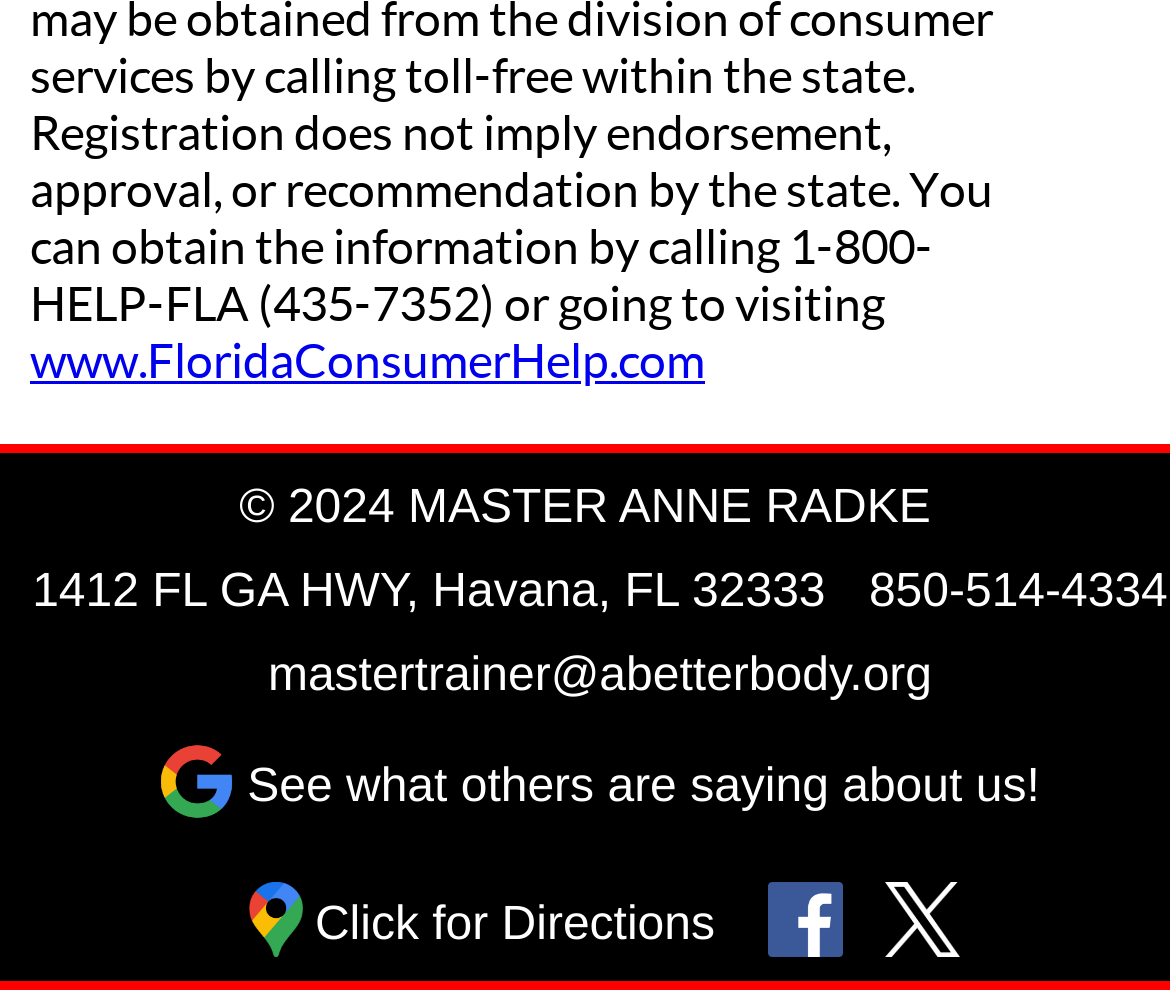What is the purpose of the link 'See what others are saying about us!'?
Answer with a single word or short phrase according to what you see in the image.

To show customer reviews